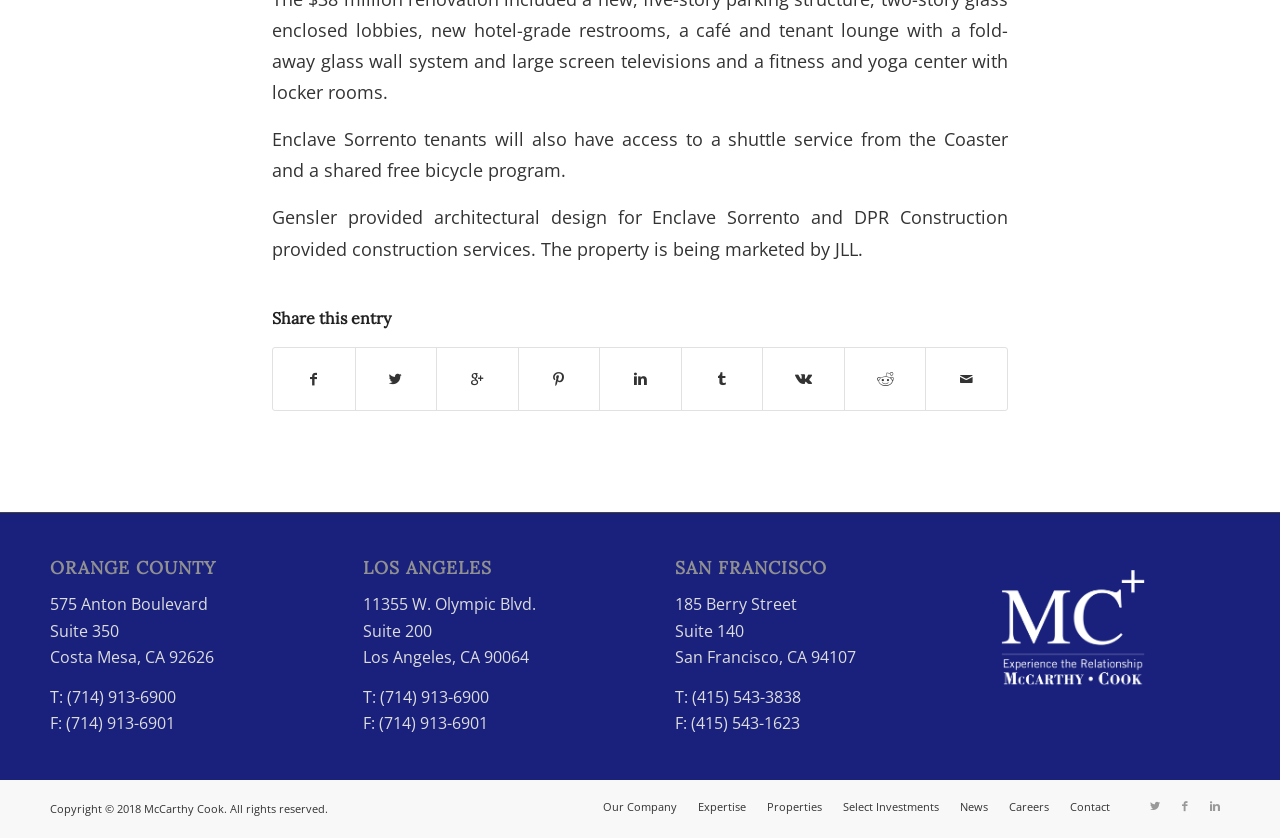Determine the coordinates of the bounding box for the clickable area needed to execute this instruction: "Learn more about Our Company".

[0.471, 0.954, 0.529, 0.972]